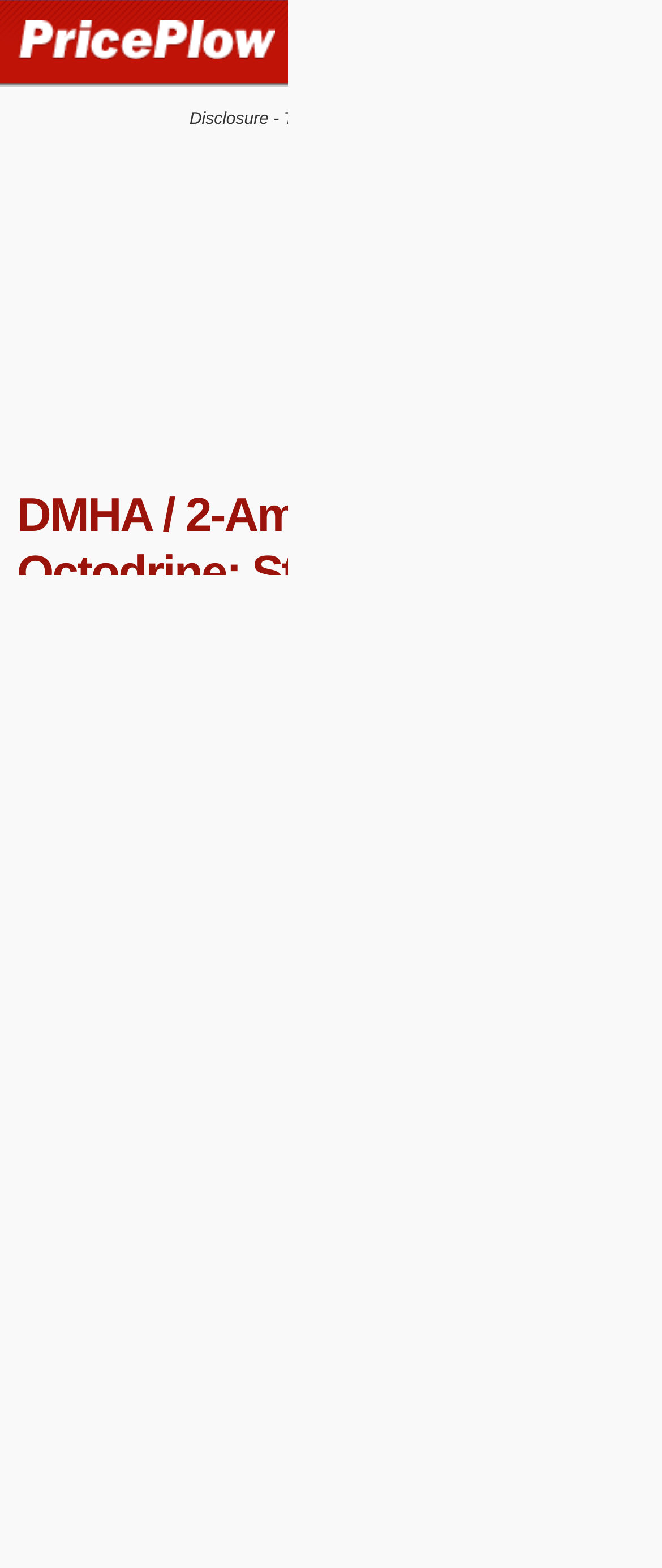Respond with a single word or phrase to the following question:
What is the date of the original publication of the article?

Early 2015